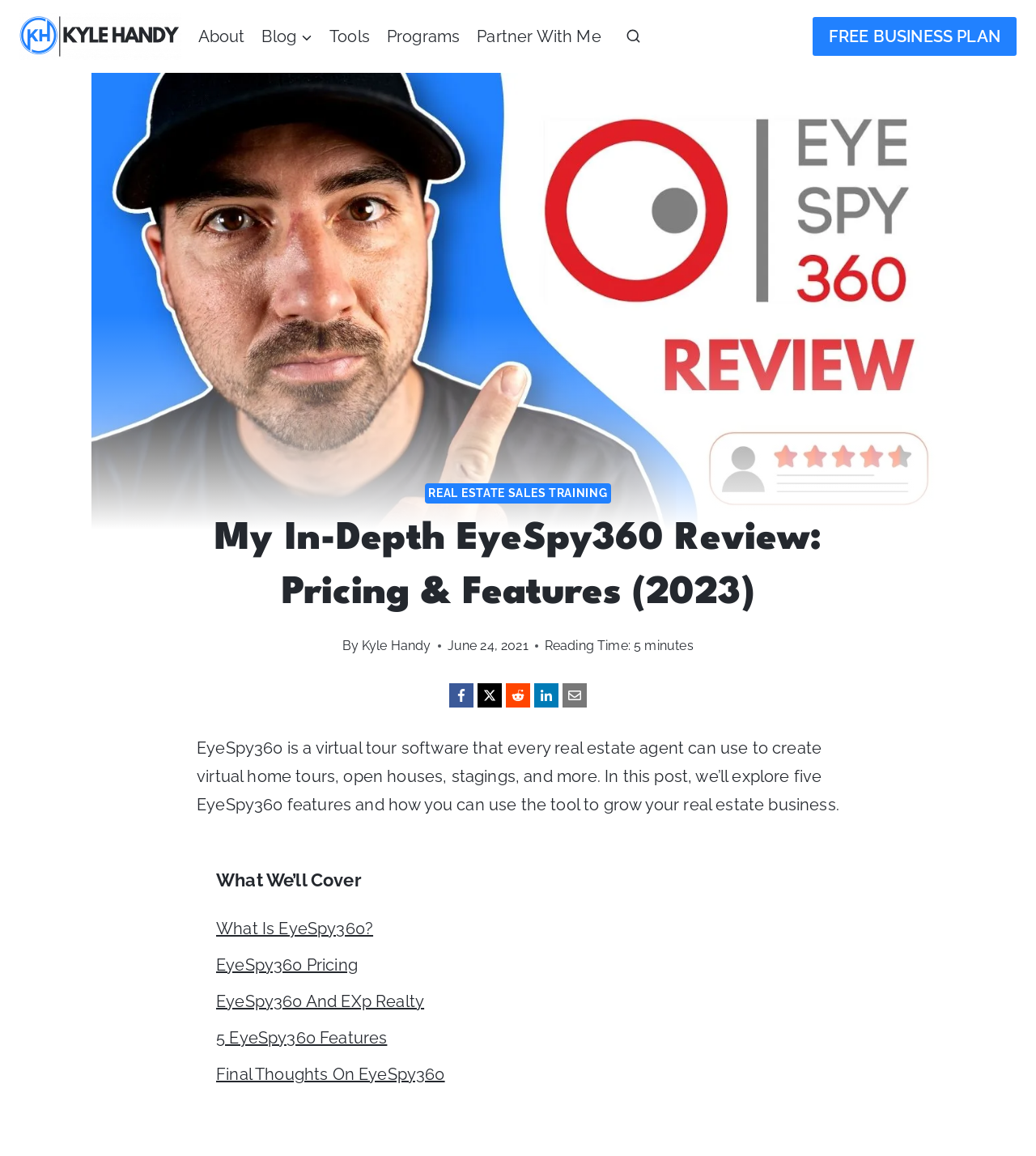Pinpoint the bounding box coordinates of the clickable element needed to complete the instruction: "Click on the author's name". The coordinates should be provided as four float numbers between 0 and 1: [left, top, right, bottom].

[0.019, 0.011, 0.175, 0.052]